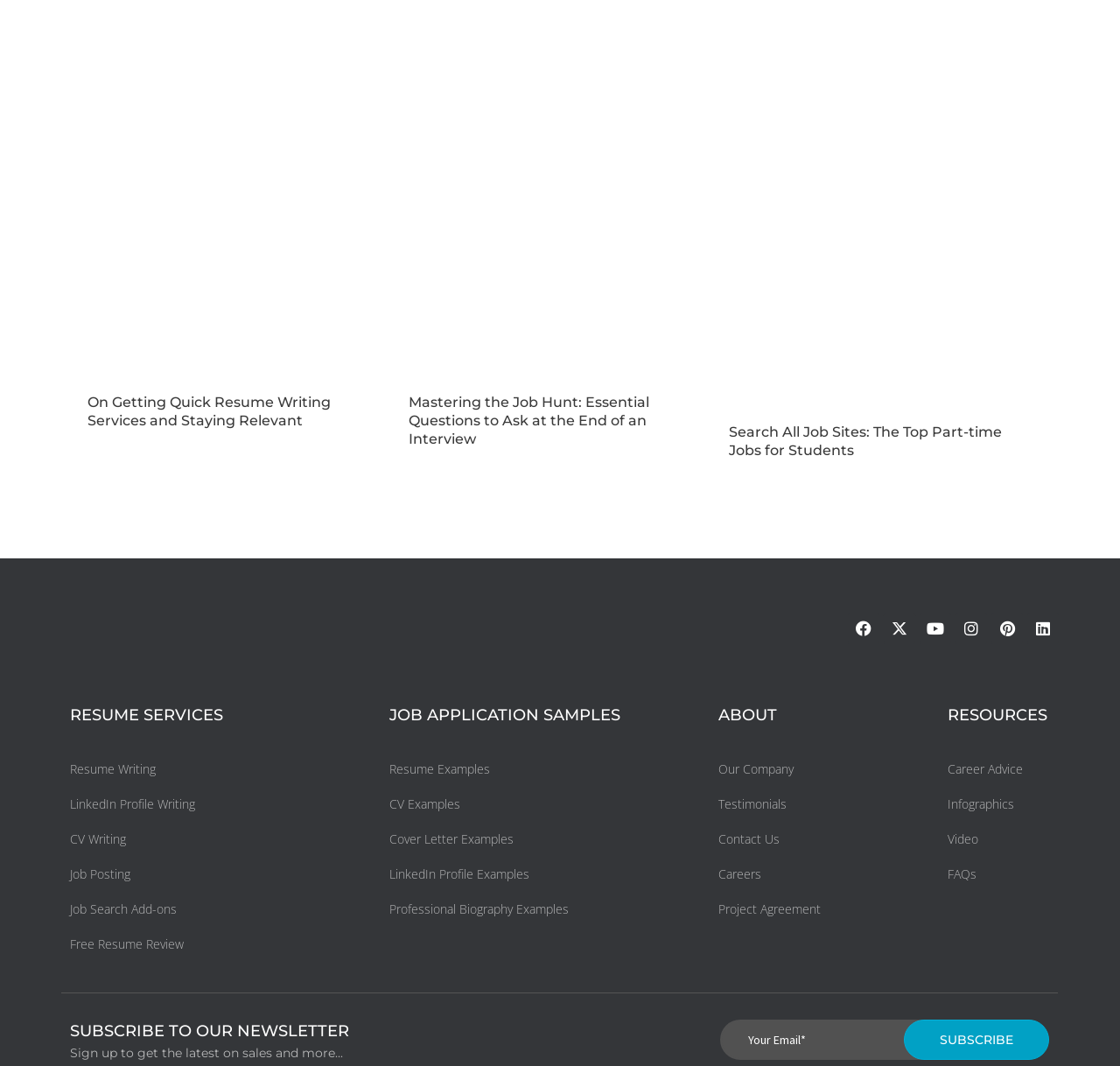What is the logo of the website?
Use the image to give a comprehensive and detailed response to the question.

The logo of the website is located at the top-left corner of the webpage, and it is an image with the text 'rpw-logo'.